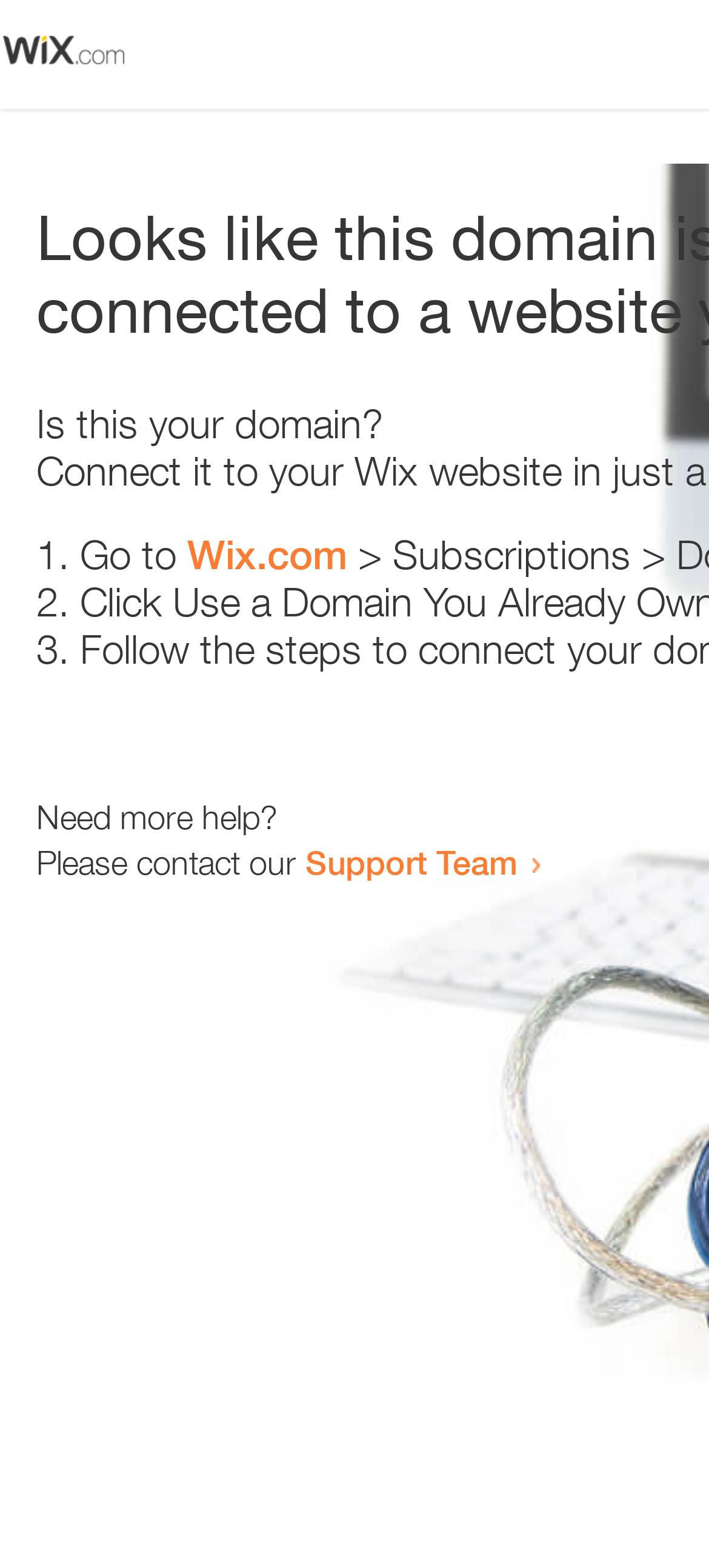Please identify the primary heading of the webpage and give its text content.

Looks like this domain isn't
connected to a website yet